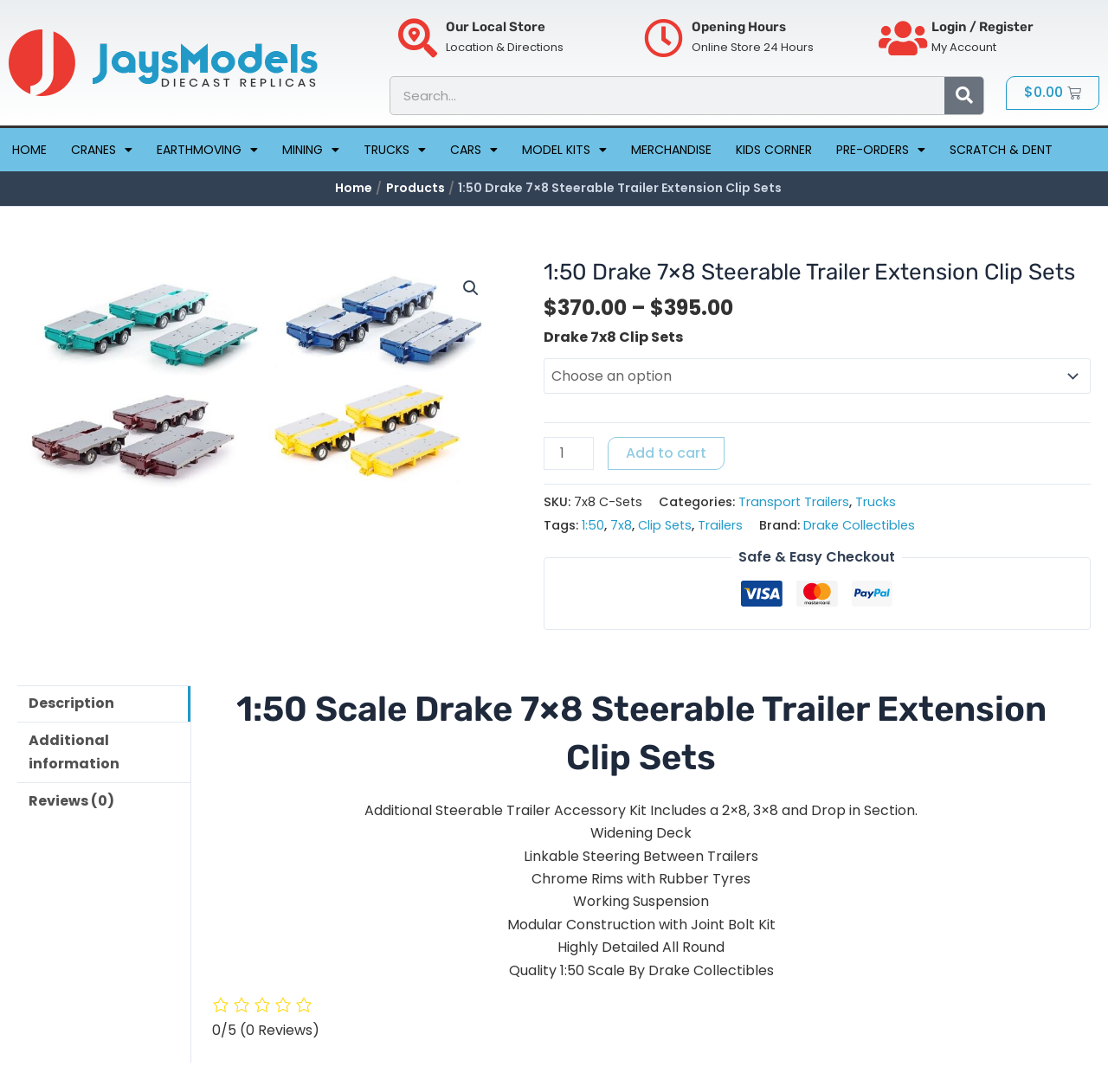What is the purpose of the 'Product quantity' spin button?
Refer to the image and provide a detailed answer to the question.

The 'Product quantity' spin button is an interactive element on the webpage that allows users to select the quantity of the 1:50 Drake 7x8 Steerable Trailer Extension Clip Sets they want to purchase. The spin button allows users to increment or decrement the quantity, and the selected quantity will be reflected in the cart when the 'Add to cart' button is clicked.